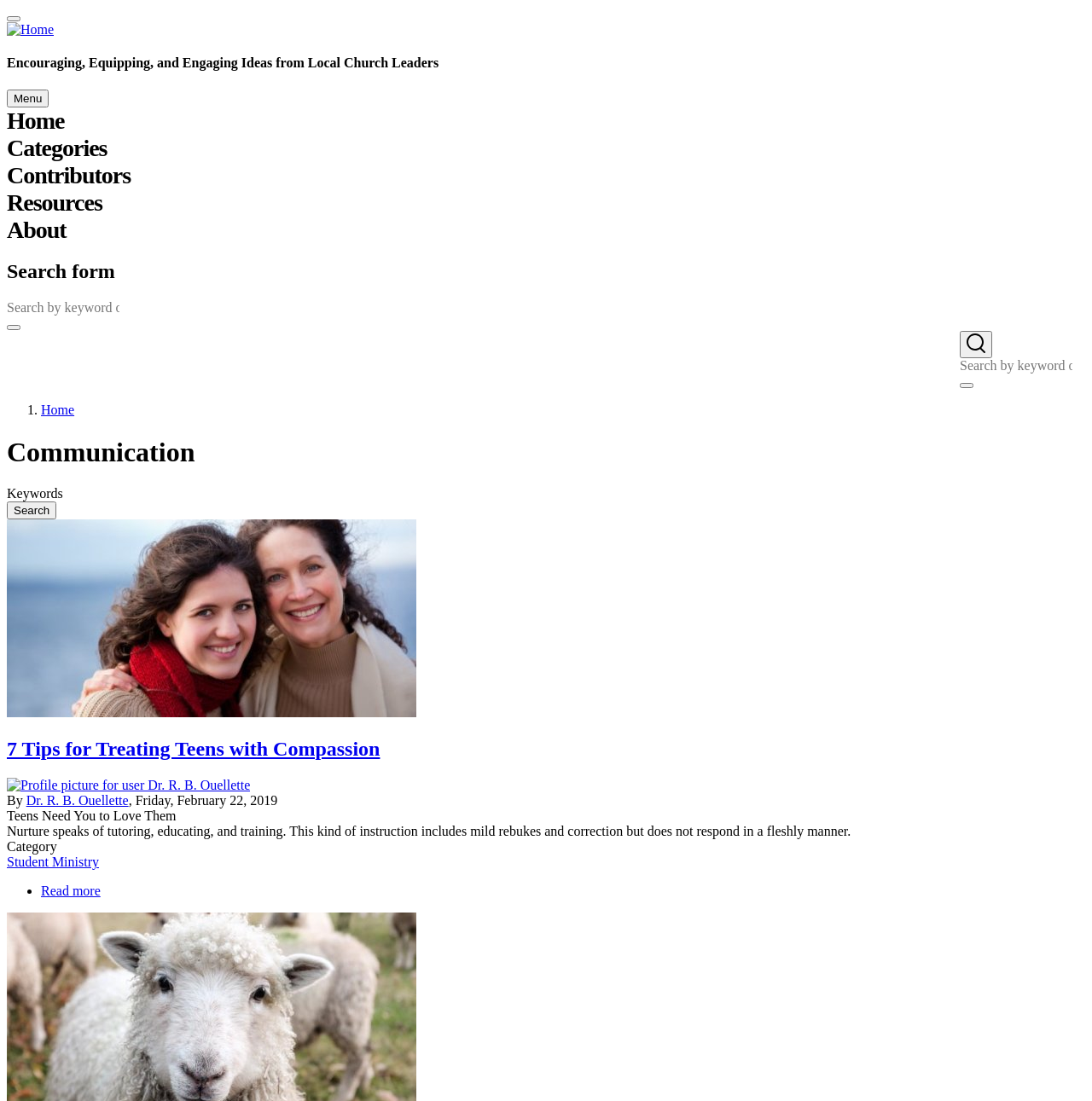Determine the bounding box coordinates of the clickable region to execute the instruction: "Search using the search form". The coordinates should be four float numbers between 0 and 1, denoted as [left, top, right, bottom].

[0.879, 0.326, 0.994, 0.34]